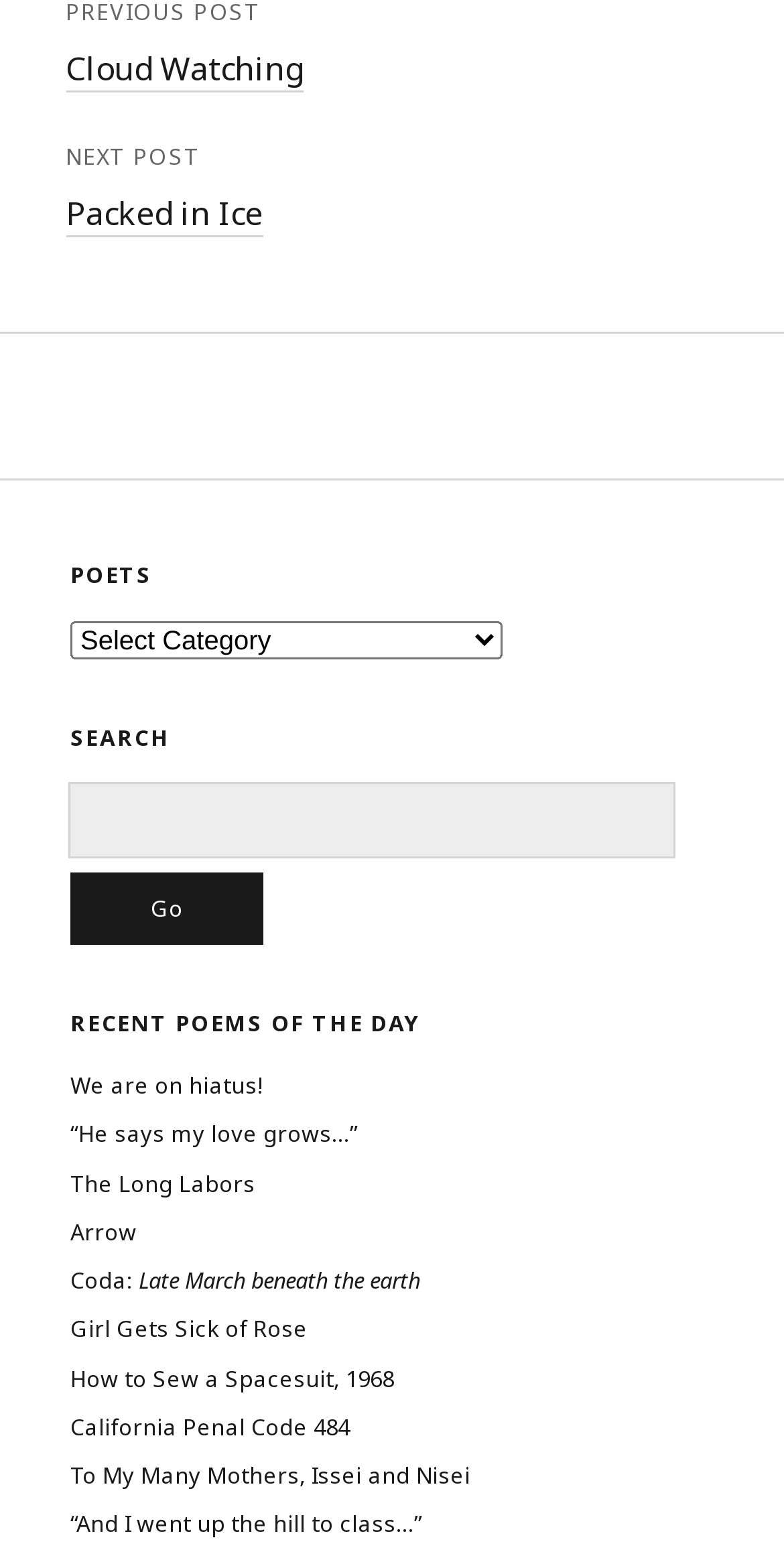Please answer the following question using a single word or phrase: 
How many search boxes are there?

1